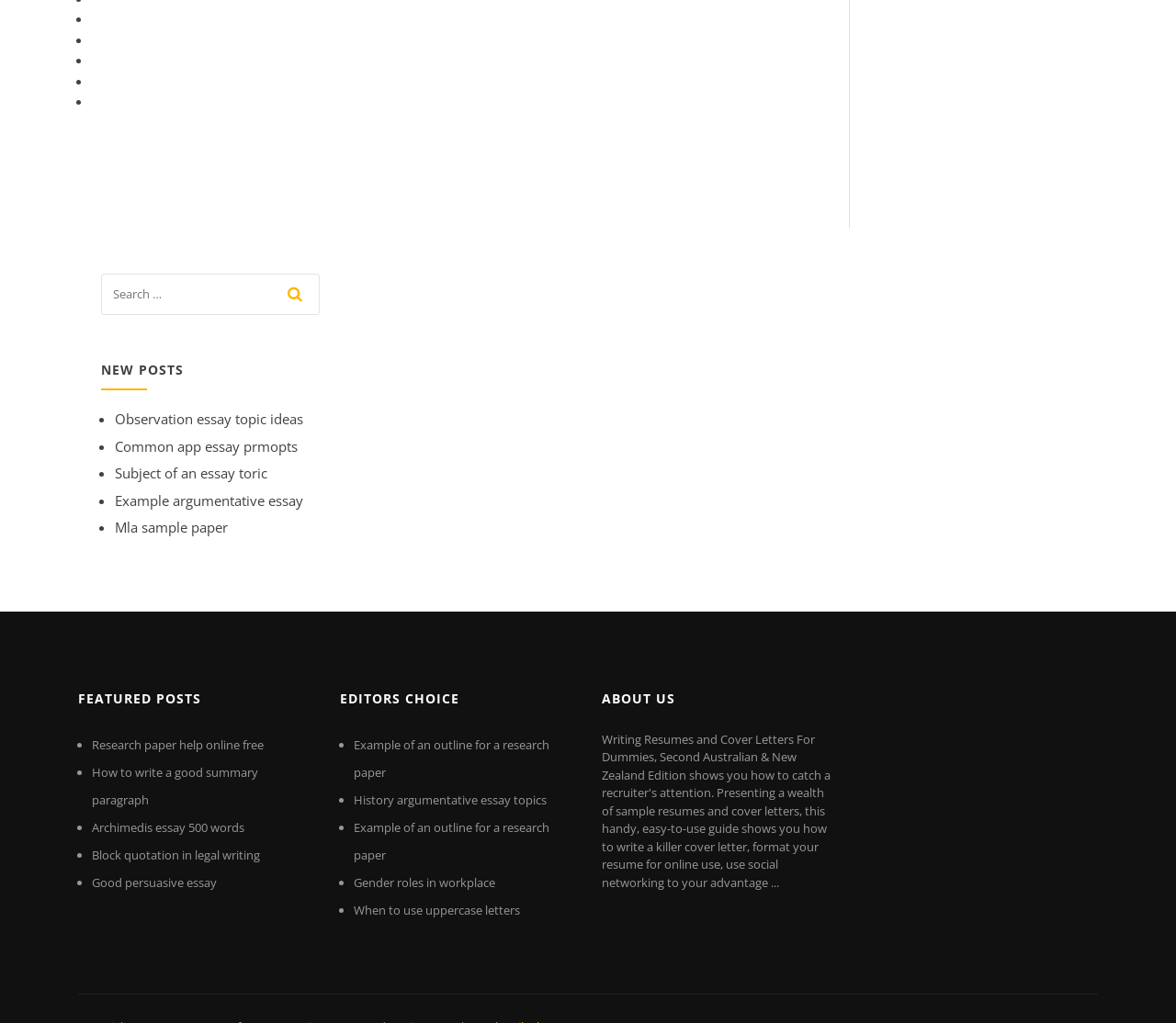Mark the bounding box of the element that matches the following description: "Good persuasive essay".

[0.078, 0.854, 0.184, 0.871]